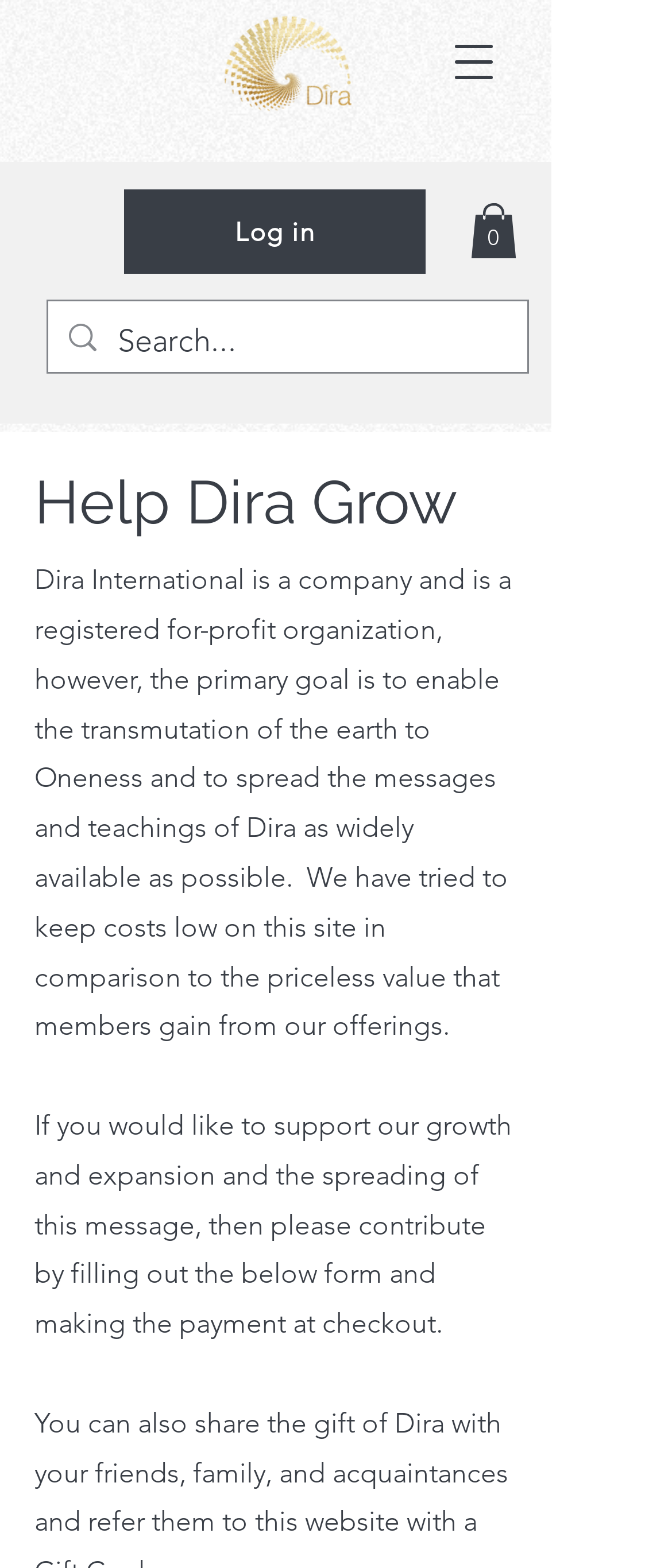Determine the bounding box of the UI component based on this description: "Log in". The bounding box coordinates should be four float values between 0 and 1, i.e., [left, top, right, bottom].

[0.185, 0.121, 0.633, 0.175]